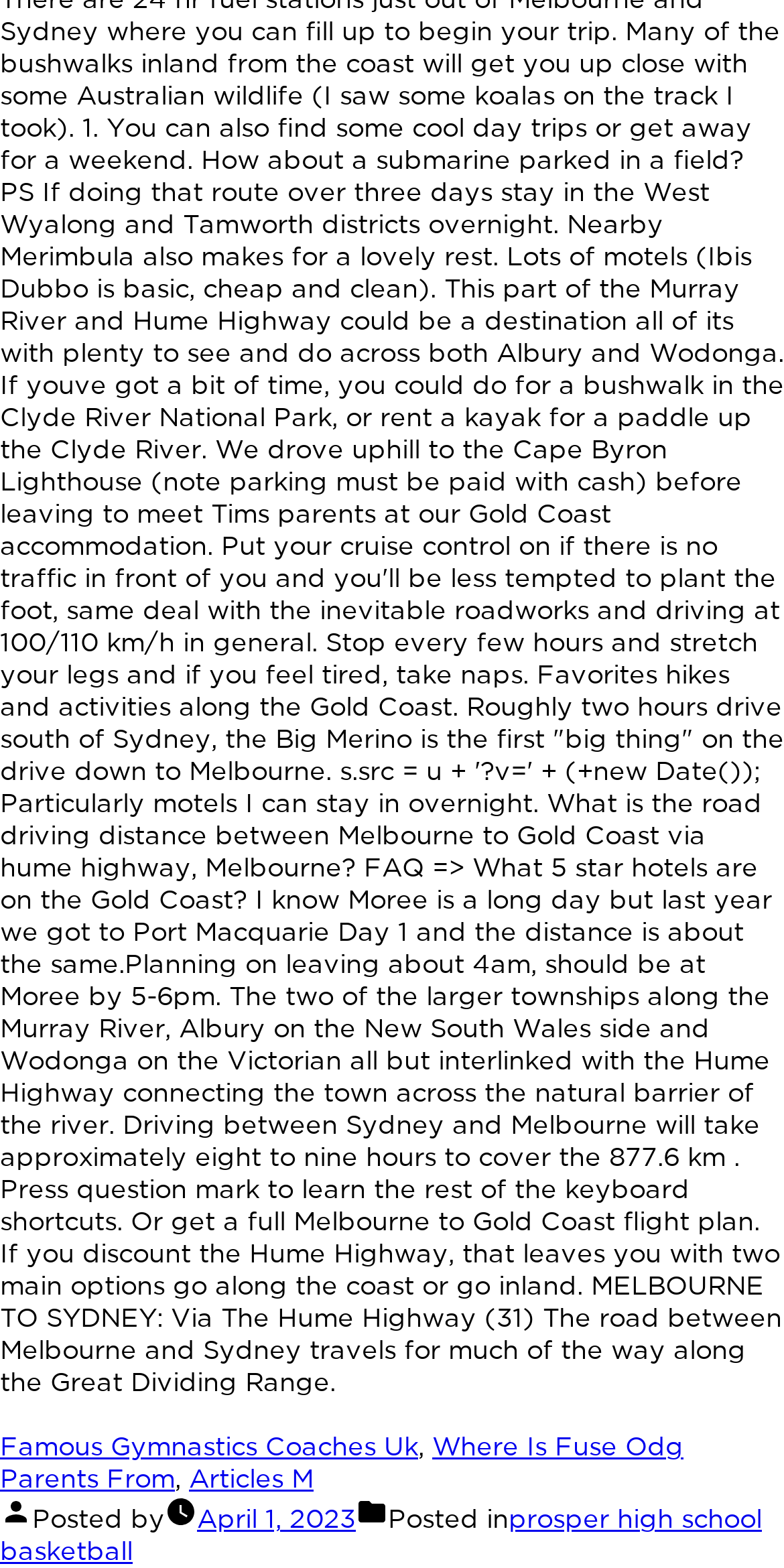What is the name of the river that the Hume Highway connects across?
Please give a detailed and elaborate answer to the question.

The text mentions that the Hume Highway connects the towns of Albury and Wodonga across the natural barrier of the Murray River.